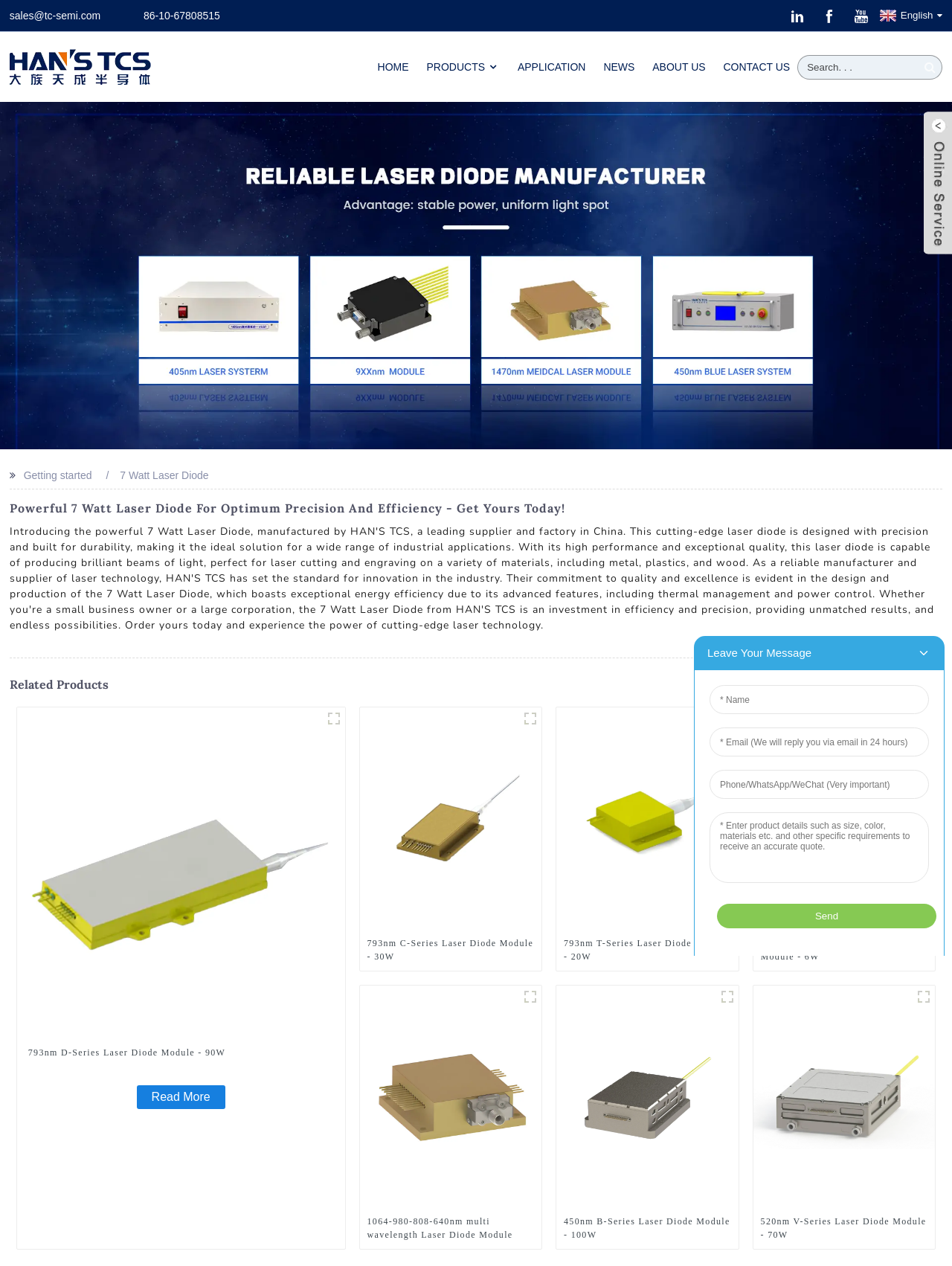Please determine the bounding box coordinates of the element to click on in order to accomplish the following task: "Switch to English language". Ensure the coordinates are four float numbers ranging from 0 to 1, i.e., [left, top, right, bottom].

[0.92, 0.008, 0.99, 0.016]